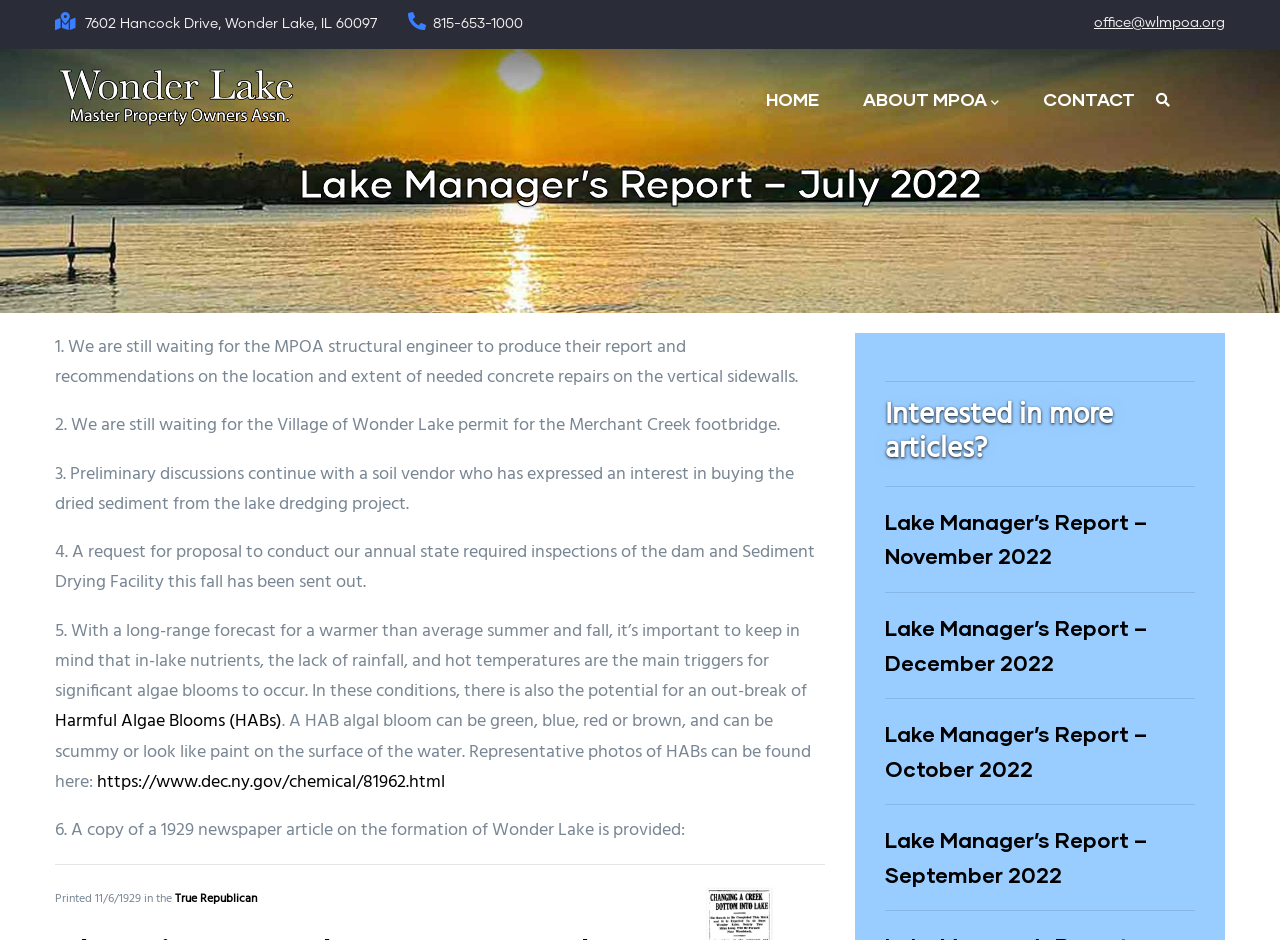Provide an in-depth caption for the contents of the webpage.

The webpage is the official website of the Wonder Lake Master Property Owners Association, M.P.O.A. WLMPOA.ORG. At the top left corner, there is a link to "Skip to main content". Below it, the address "7602 Hancock Drive, Wonder Lake, IL 60097" and phone number "815-653-1000" are displayed. To the right of the phone number, there is an email address "office@wlmpoa.org" as a link.

On the top navigation bar, there are four links: "Home", "ABOUT MPOA", "CONTACT", and a home icon. Below the navigation bar, the main content of the webpage is divided into two sections.

On the left side, there is a heading "Lake Manager’s Report – July 2022" followed by five paragraphs of text describing the lake manager's report for July 2022. The text includes information about concrete repairs, a footbridge permit, soil vendor discussions, and inspections of the dam and Sediment Drying Facility. There is also a link to "Harmful Algae Blooms (HABs)" and a description of what HABs look like. Additionally, there is a link to a webpage with photos of HABs and a newspaper article from 1929 about the formation of Wonder Lake.

On the right side, there is a section with four headings: "Lake Manager’s Report – November 2022", "Lake Manager’s Report – December 2022", "Lake Manager’s Report – October 2022", and "Lake Manager’s Report – September 2022". Each heading has a corresponding link to the report. There are horizontal separators between each heading. Above these headings, there is a section with a heading "Interested in more articles?" and two horizontal separators.